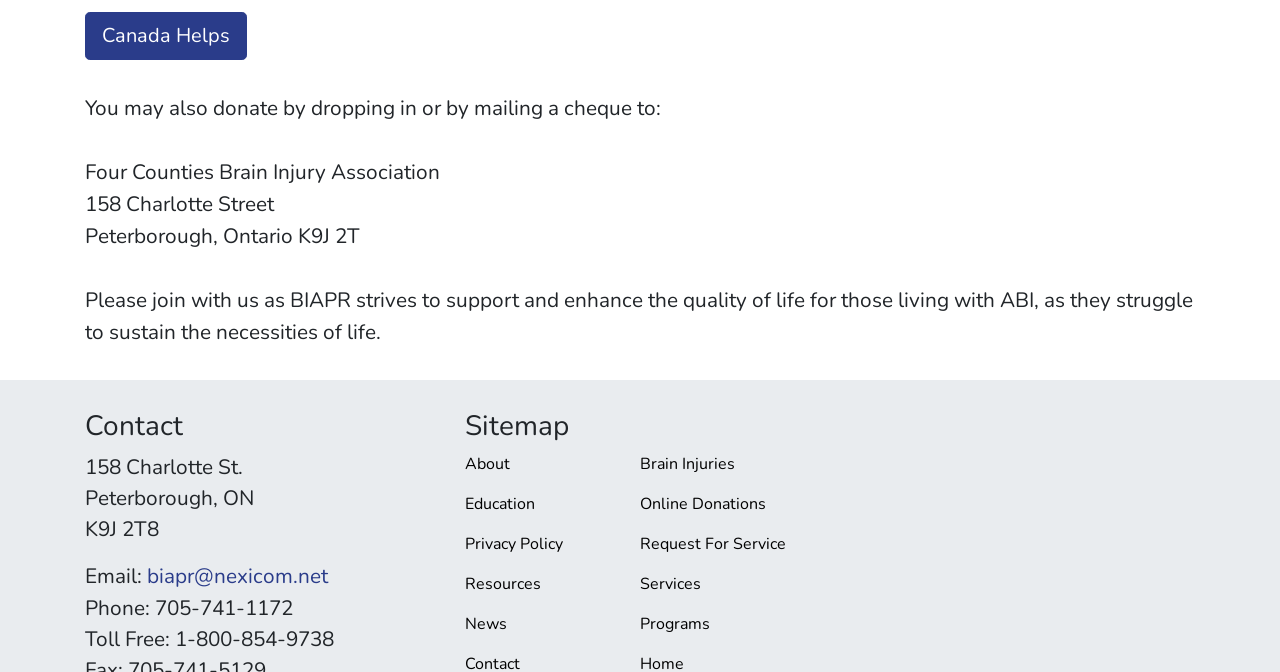Locate the bounding box coordinates of the element that needs to be clicked to carry out the instruction: "Send an email". The coordinates should be given as four float numbers ranging from 0 to 1, i.e., [left, top, right, bottom].

[0.115, 0.837, 0.256, 0.878]